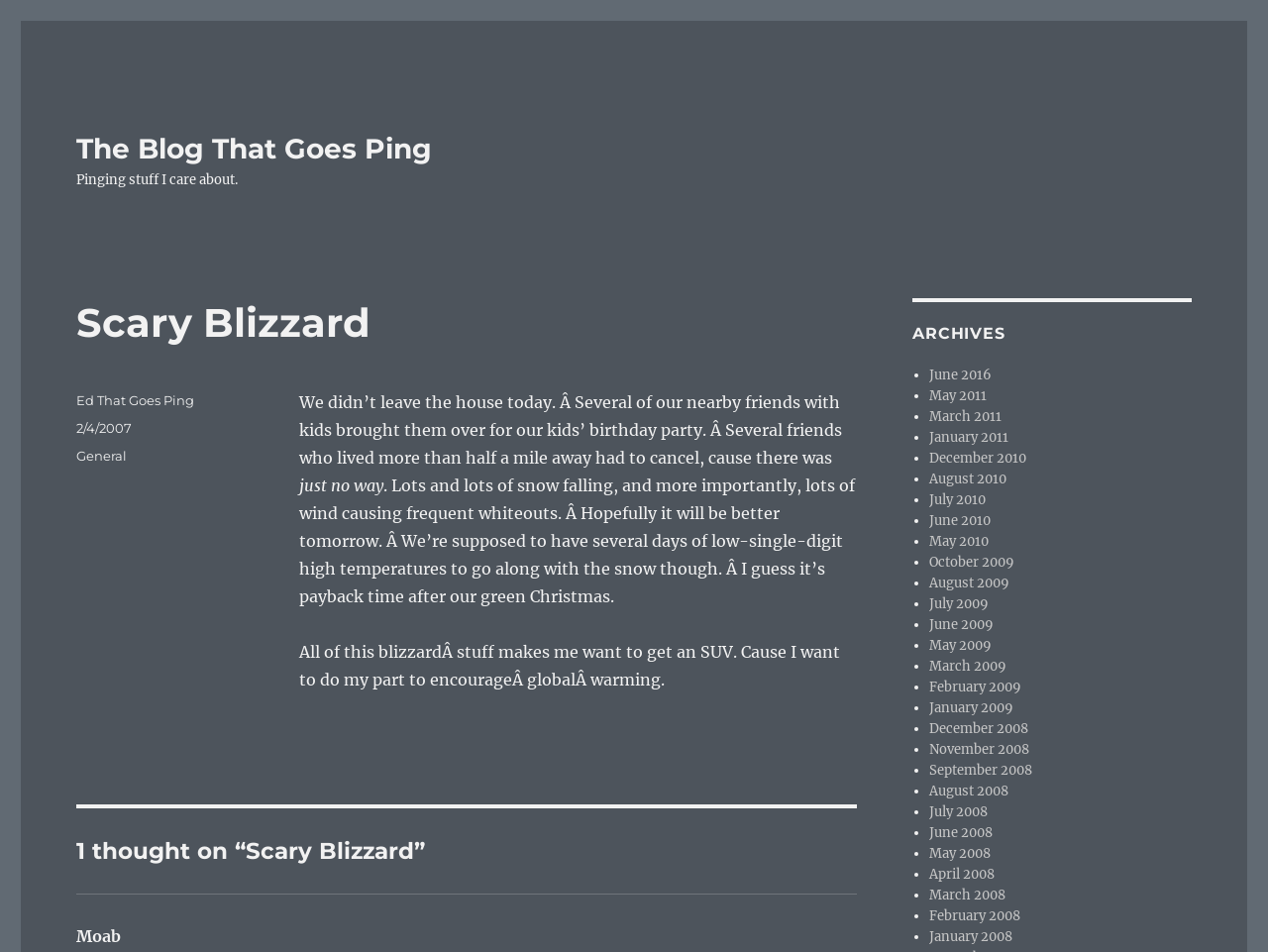Please find the bounding box coordinates of the element that needs to be clicked to perform the following instruction: "Visit the author's page". The bounding box coordinates should be four float numbers between 0 and 1, represented as [left, top, right, bottom].

[0.06, 0.412, 0.153, 0.429]